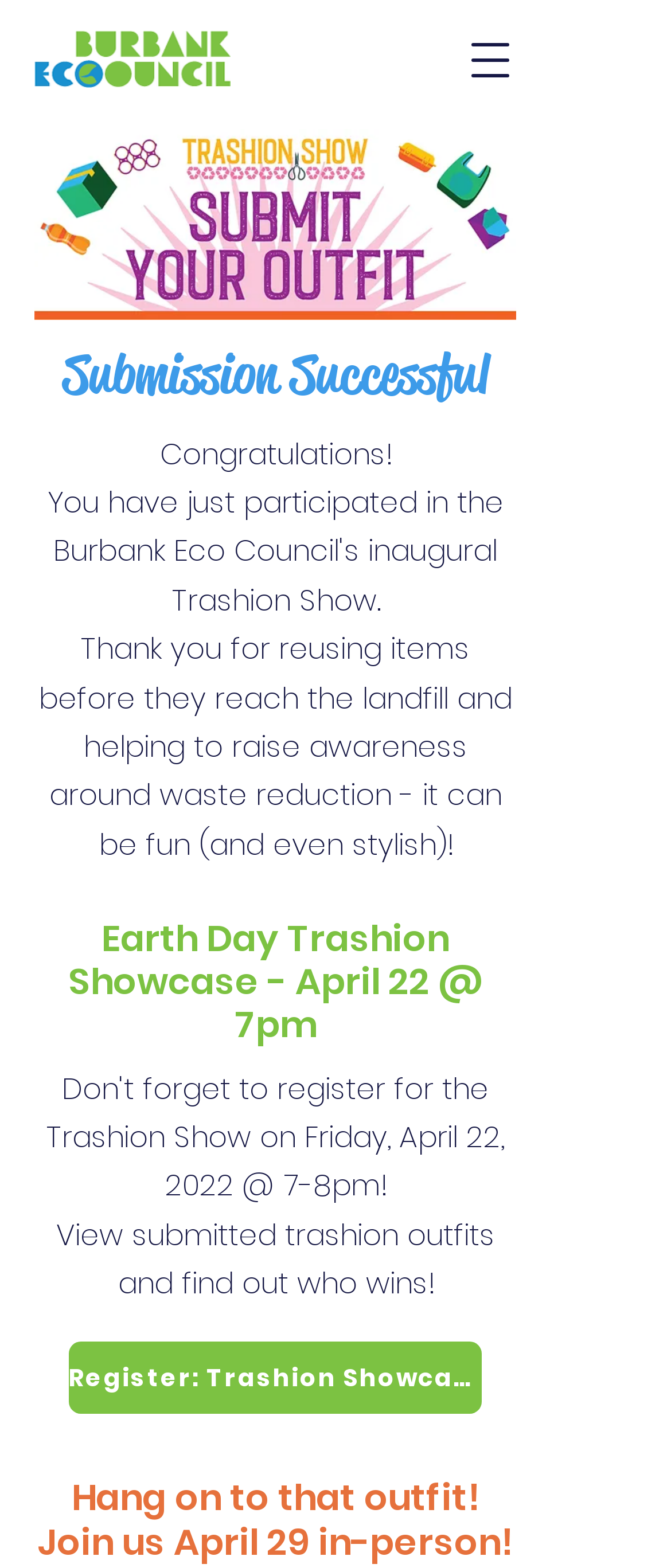Construct a comprehensive caption that outlines the webpage's structure and content.

The webpage is about the Burbank Eco Council, specifically a submission successful page. At the top right corner, there is a button to open a navigation menu. On the top left, the Burbank Eco Council logo is displayed, followed by an image related to submitting a form. Below the logo, a heading "Submission Successful" is prominently displayed.

The main content of the page is divided into sections. The first section congratulates the user on their submission, thanking them for reusing items and helping to raise awareness around waste reduction. This section is positioned in the top half of the page.

Below this section, a heading "Earth Day Trashion Showcase - April 22 @ 7pm" is displayed, followed by a description of the event, which is to view submitted trashion outfits and find out who wins. This section is positioned in the middle of the page.

At the bottom of the page, there is a call-to-action section, where a link "Register: Trashion Showcase" is provided, allowing users to register for the event. Above this link, a heading "Hang on to that outfit! Join us April 29 in-person!" is displayed, promoting an in-person event.